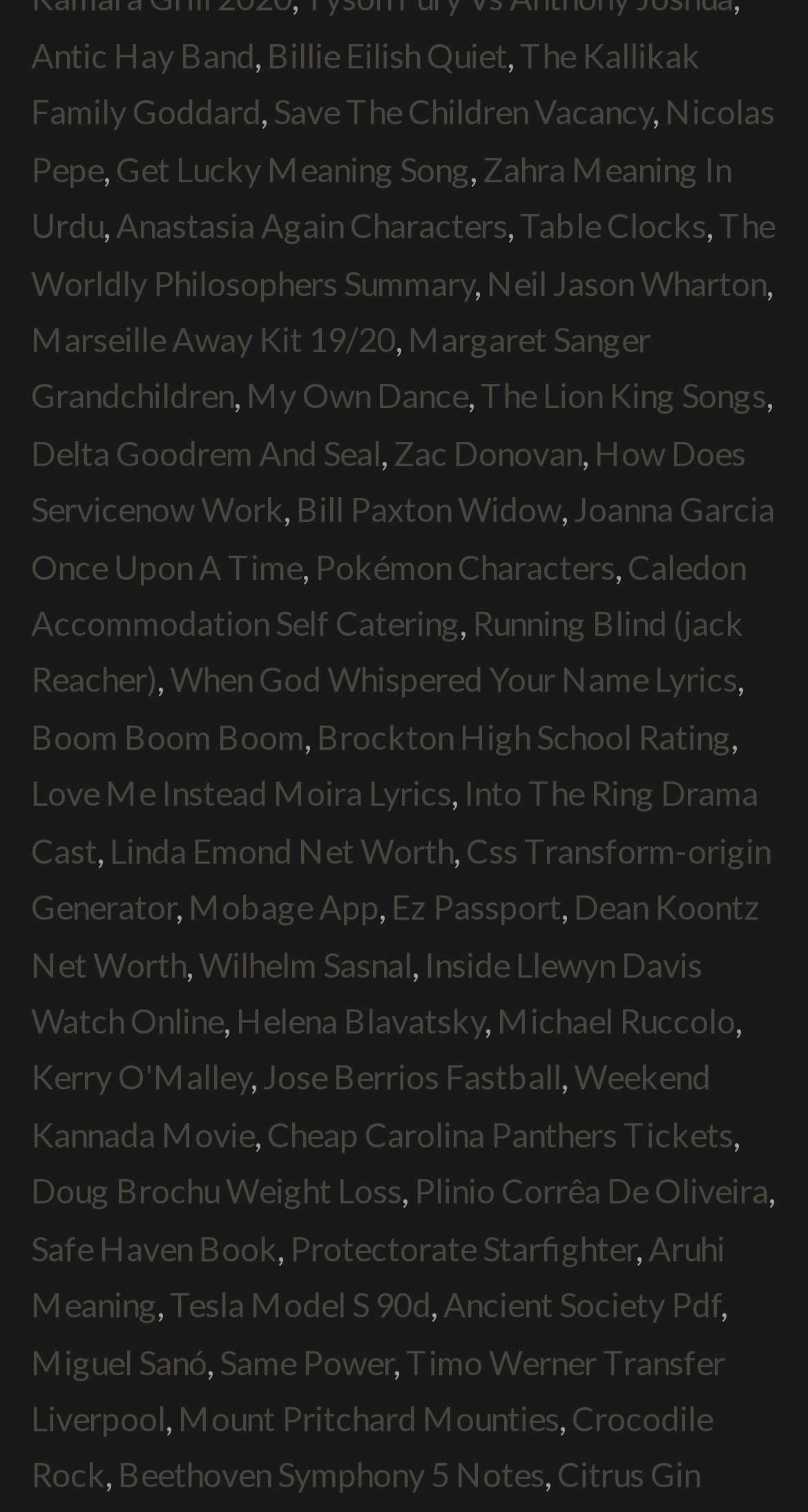Please provide a one-word or short phrase answer to the question:
What is the first link on the webpage?

Antic Hay Band